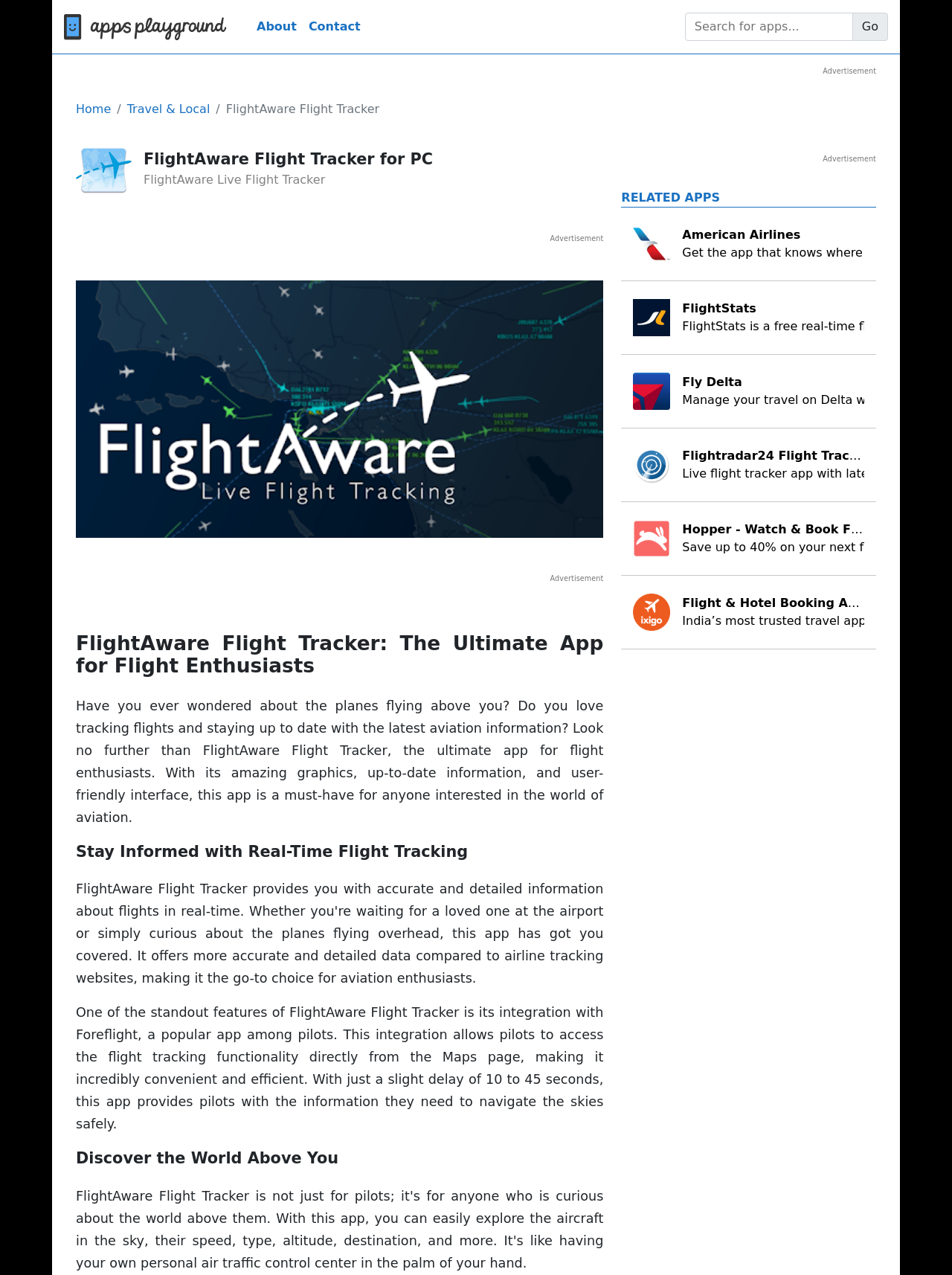Refer to the element description Travel & Local and identify the corresponding bounding box in the screenshot. Format the coordinates as (top-left x, top-left y, bottom-right x, bottom-right y) with values in the range of 0 to 1.

[0.133, 0.079, 0.221, 0.093]